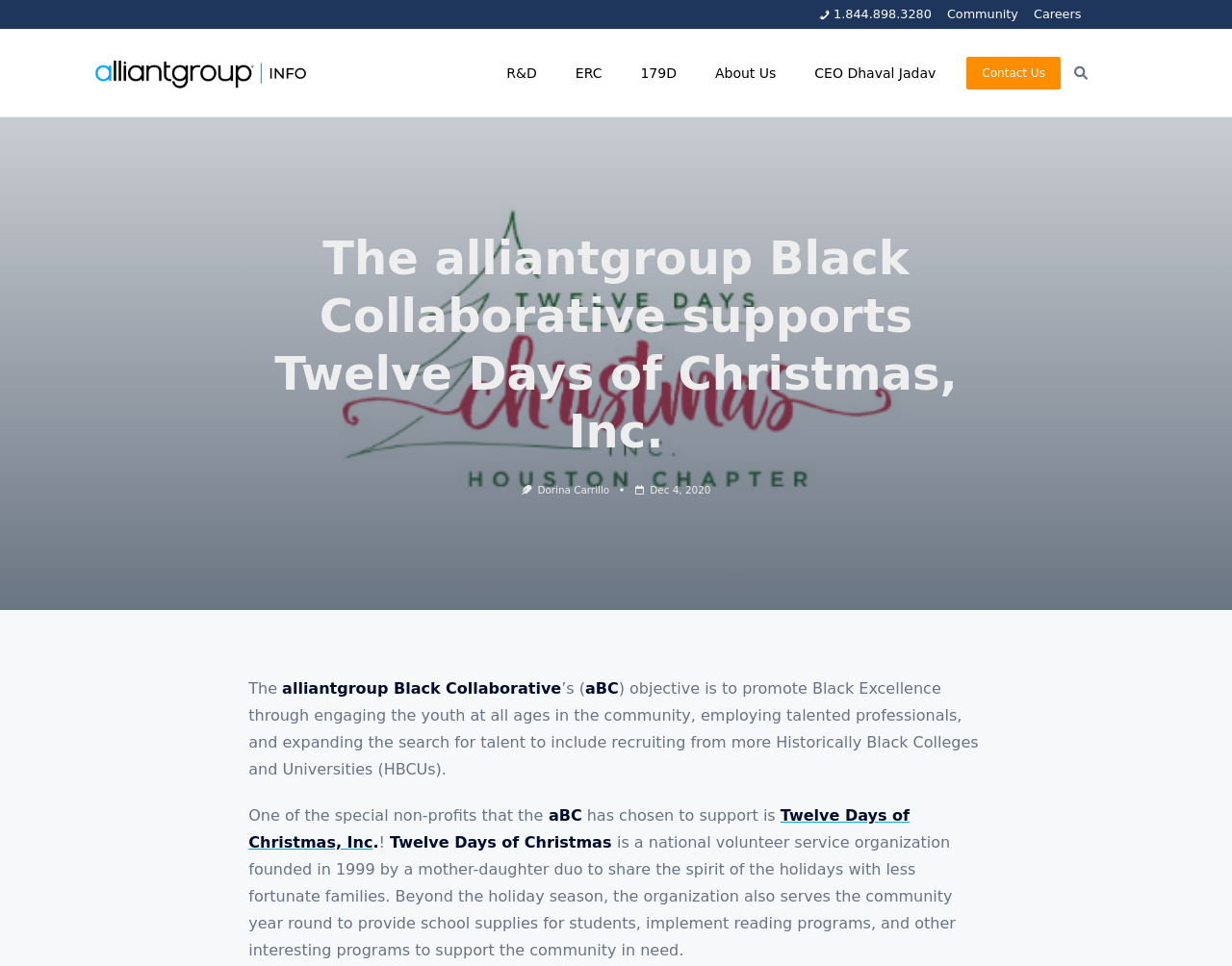Create an in-depth description of the webpage, covering main sections.

The webpage is about the alliantgroup Black Collaborative (aBC) and its objective to promote Black Excellence. At the top, there is a navigation menu with several links, including "Community", "Careers", and "About Us", aligned horizontally. Below the navigation menu, there is a prominent heading that reads "The alliantgroup Black Collaborative supports Twelve Days of Christmas, Inc.".

On the left side, there is a section with a link to "alliantgroup Houston Info" accompanied by an image. Below this section, there are several links to different pages, including "R&D", "ERC", and "179D", arranged vertically.

On the right side, there is a section with a link to "Contact Us" and a button with an icon. Below this section, there is a heading that reads "The alliantgroup Black Collaborative" followed by a paragraph of text that describes the organization's objective.

Further down the page, there is a section with a link to "Dorina Carrillo" and an image. Next to this section, there is a link to a date "Dec 4, 2020" with a time element. Below this section, there is a block of text that describes the organization's mission and its support for a non-profit organization called Twelve Days of Christmas, Inc.

The webpage also features a detailed description of Twelve Days of Christmas, Inc., a national volunteer service organization that provides support to less fortunate families throughout the year.